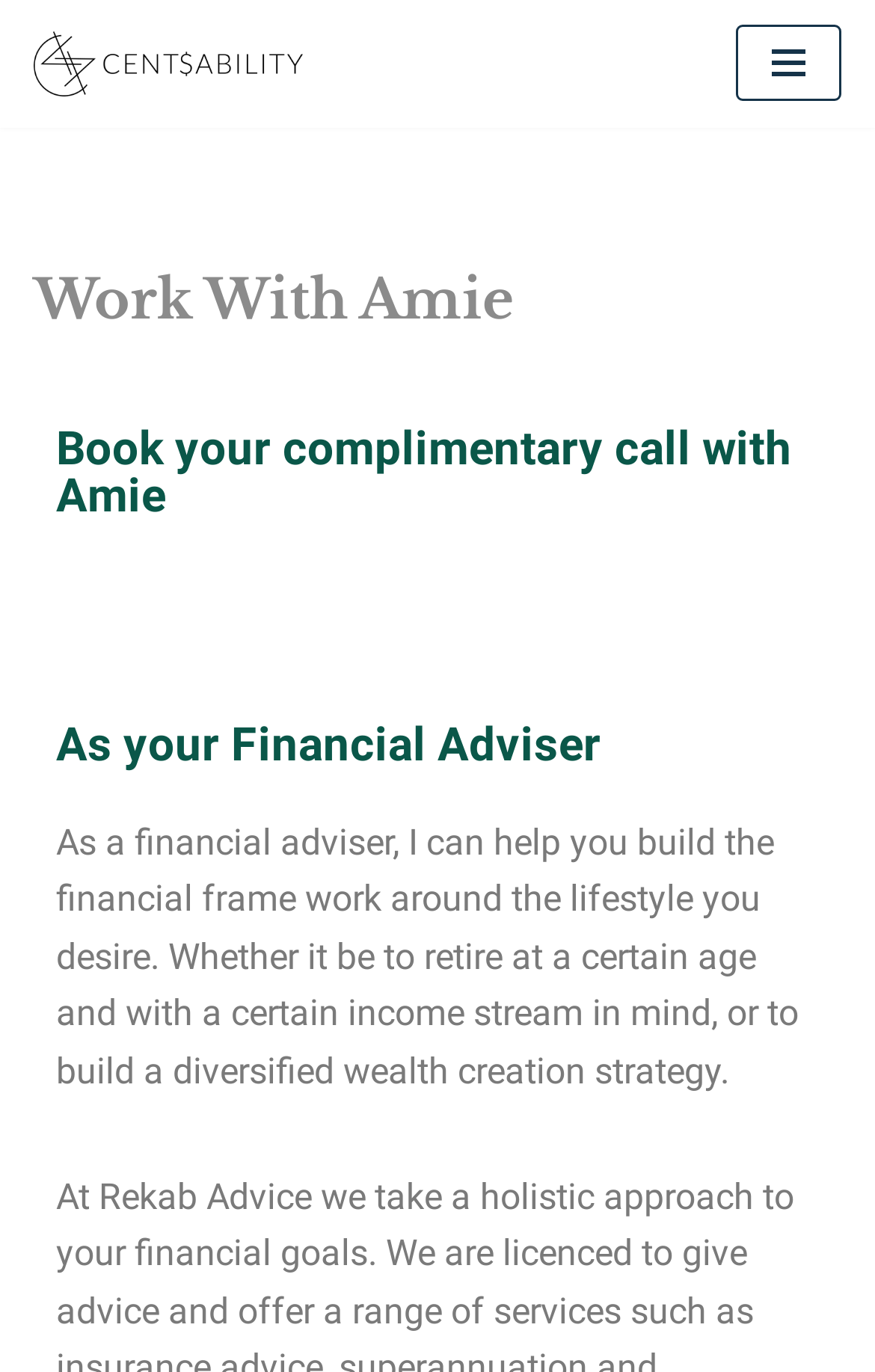What is the main heading displayed on the webpage? Please provide the text.

Work With Amie